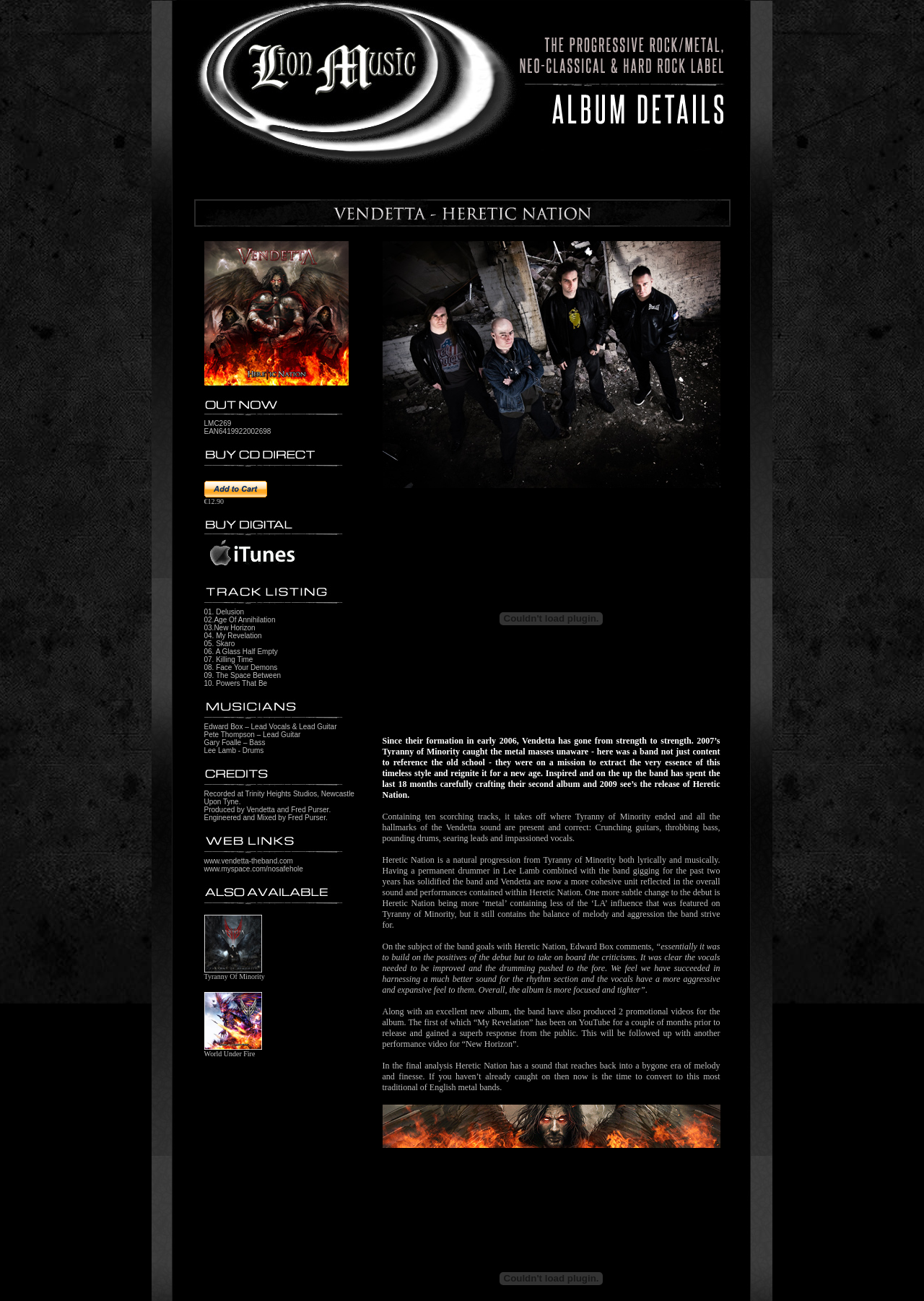Using the webpage screenshot, find the UI element described by parent_node: World Under Fire. Provide the bounding box coordinates in the format (top-left x, top-left y, bottom-right x, bottom-right y), ensuring all values are floating point numbers between 0 and 1.

[0.221, 0.799, 0.283, 0.809]